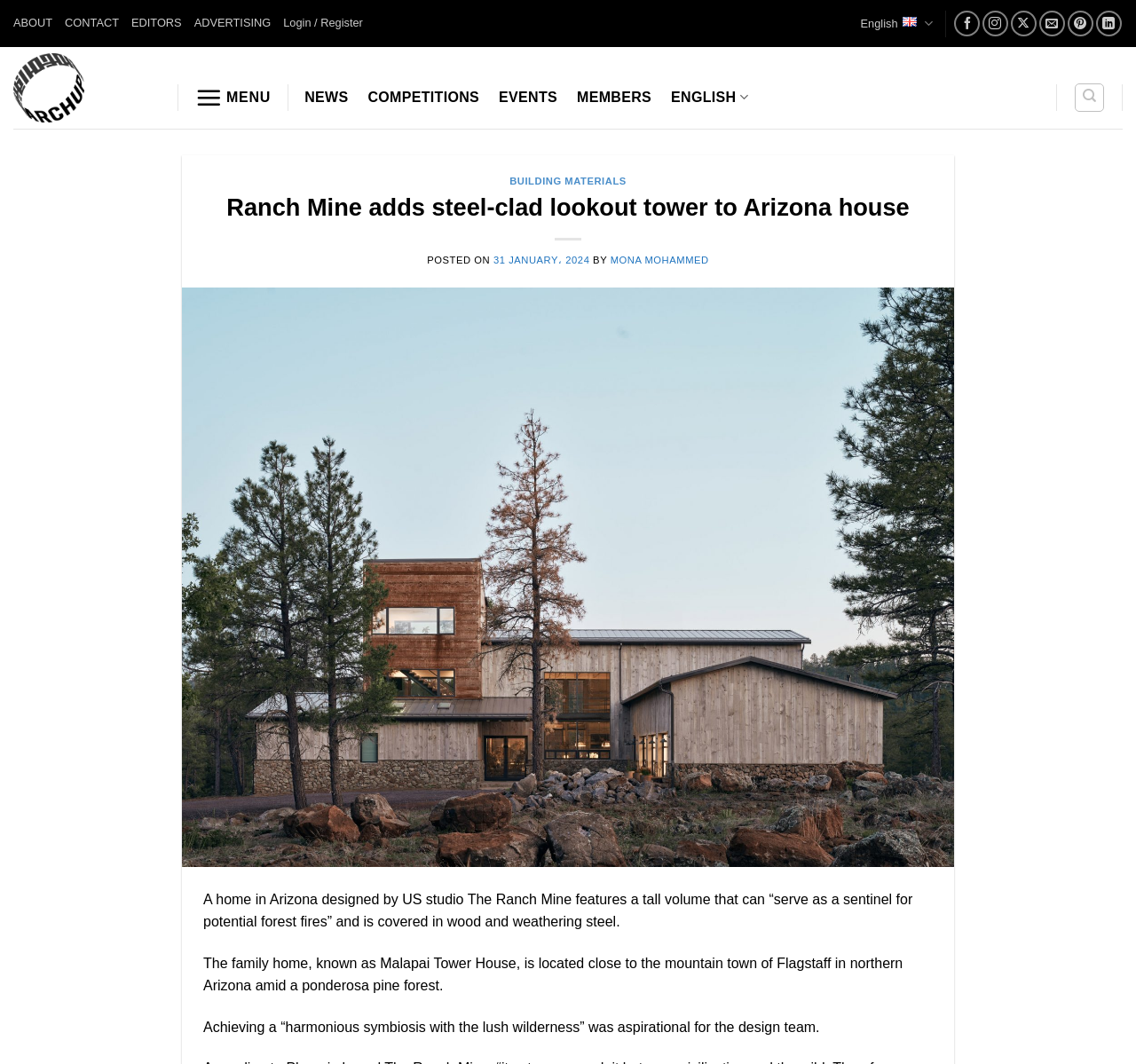Please identify the bounding box coordinates of the area I need to click to accomplish the following instruction: "Follow on Facebook".

[0.84, 0.01, 0.863, 0.034]